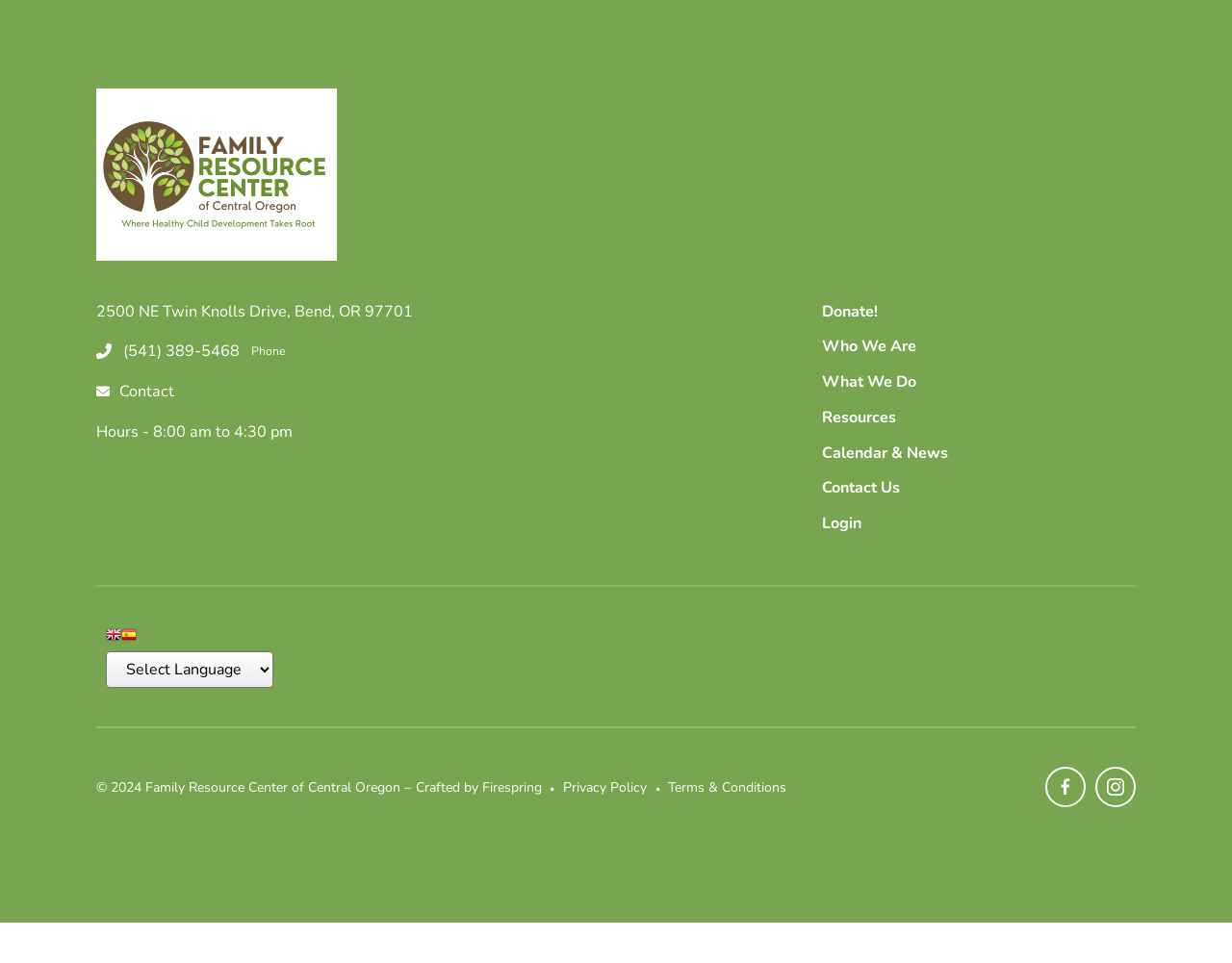Using the format (top-left x, top-left y, bottom-right x, bottom-right y), and given the element description, identify the bounding box coordinates within the screenshot: (541) 389-5468

[0.1, 0.354, 0.195, 0.376]